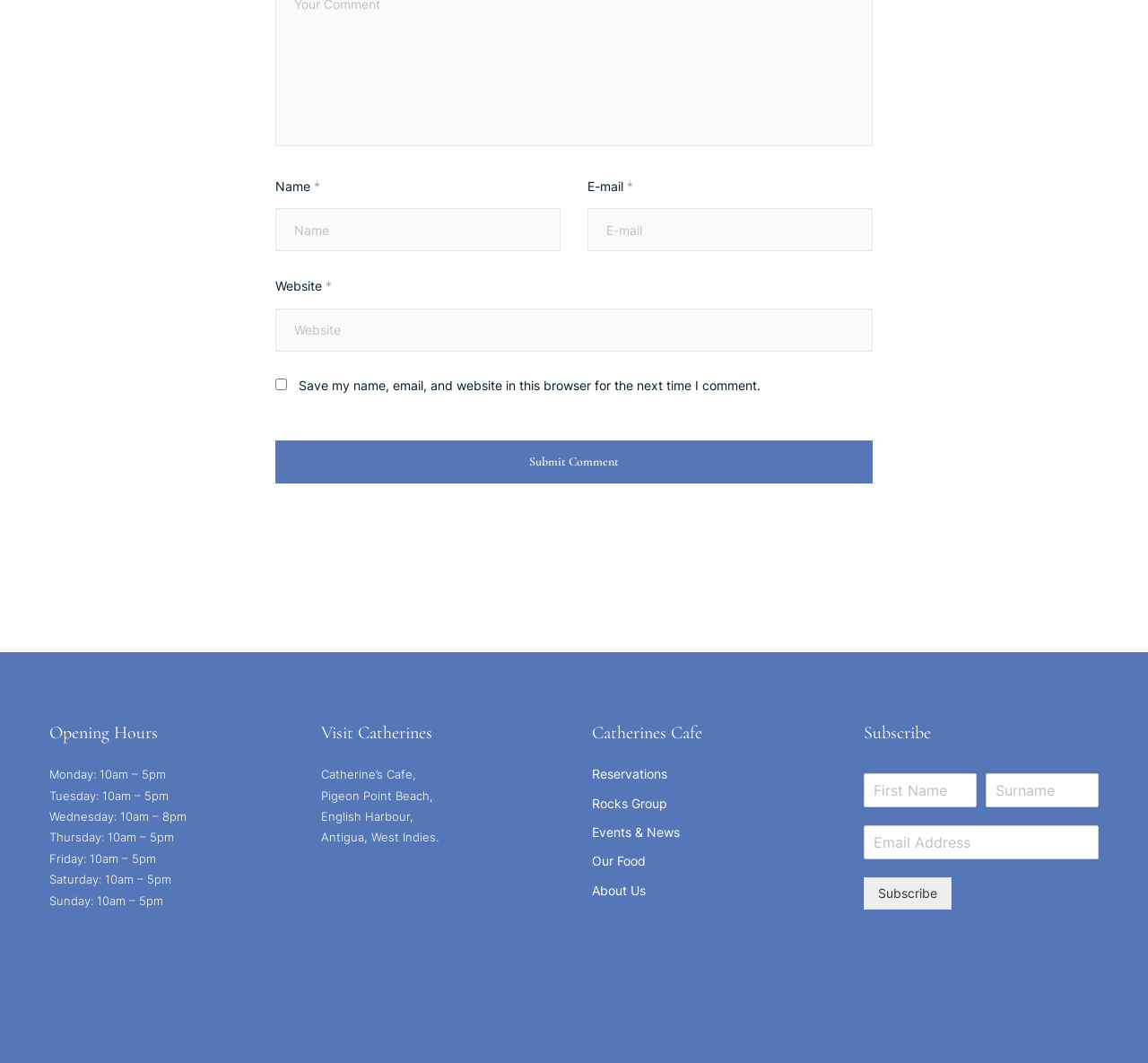Can you provide the bounding box coordinates for the element that should be clicked to implement the instruction: "Make a reservation"?

[0.516, 0.721, 0.581, 0.735]